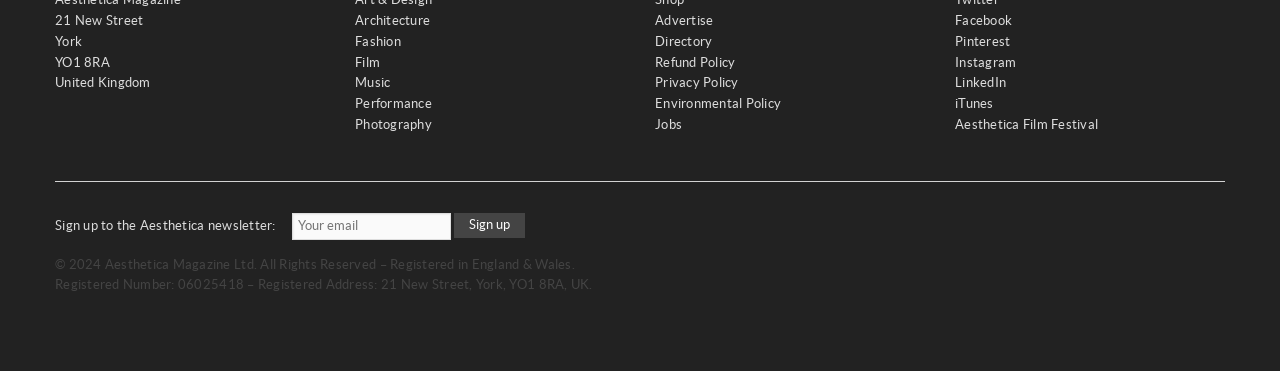How many social media links are available?
Using the image as a reference, give an elaborate response to the question.

The social media links are located at the bottom right section of the webpage. There are five links: Facebook, Pinterest, Instagram, LinkedIn, and iTunes.